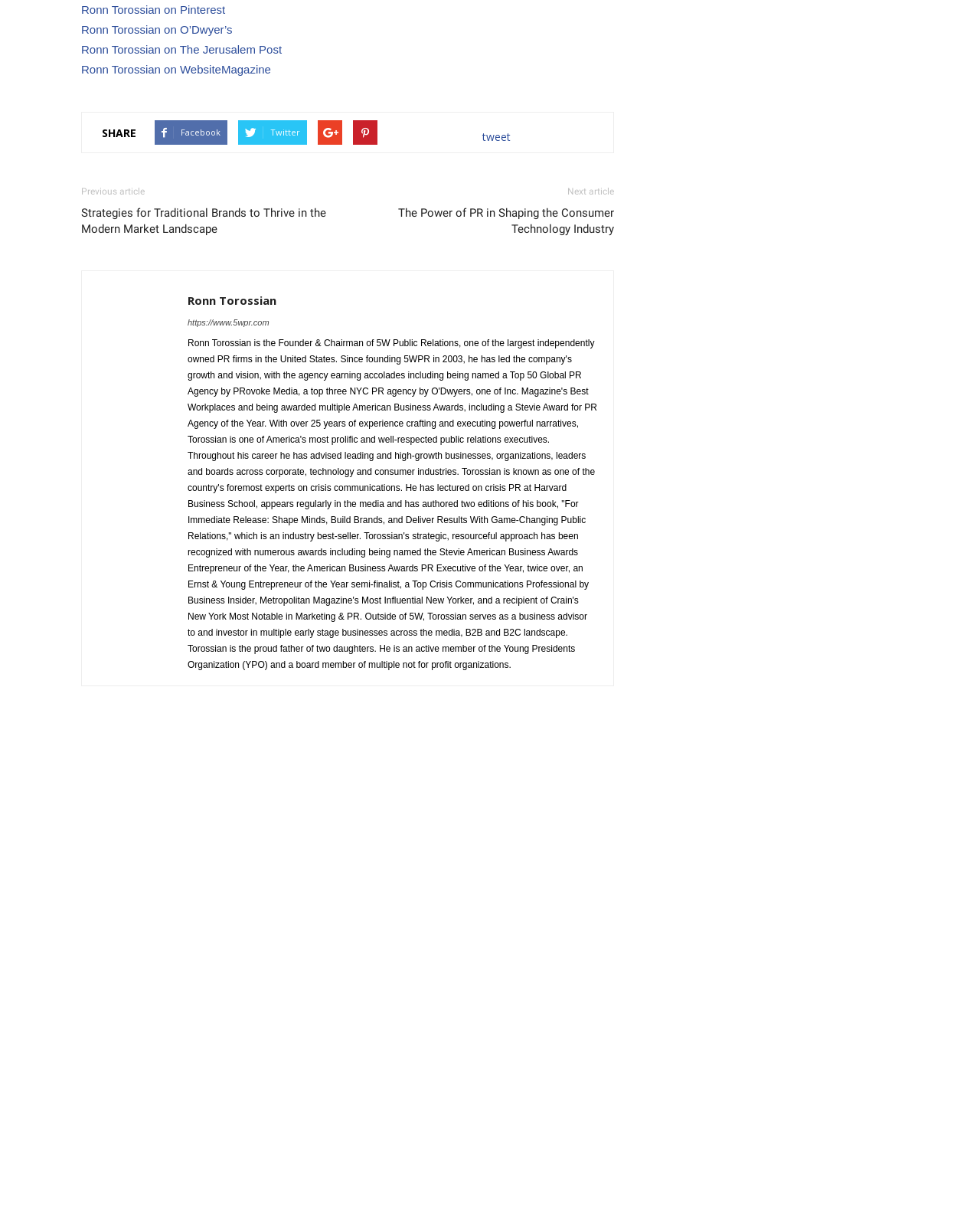How many images are in the related articles section?
Please provide a comprehensive answer based on the contents of the image.

I counted the images in the related articles section of the webpage. There are three images, each corresponding to a different article.